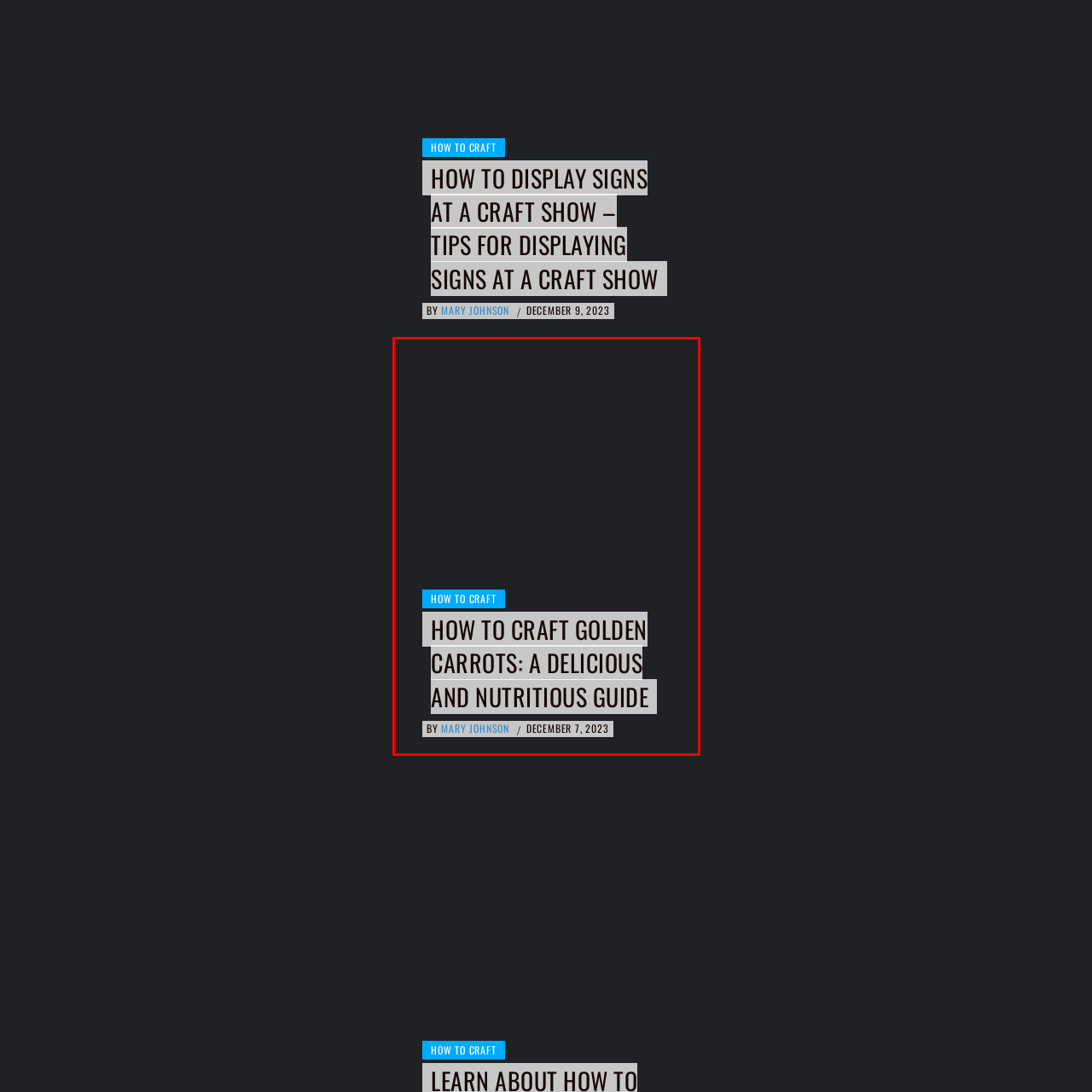What is the category of the article?
Look closely at the image inside the red bounding box and answer the question with as much detail as possible.

The upper section of the design features a vibrant blue box that stands out, indicating the category 'How to Craft', suggesting a focus on crafting techniques and recipes.